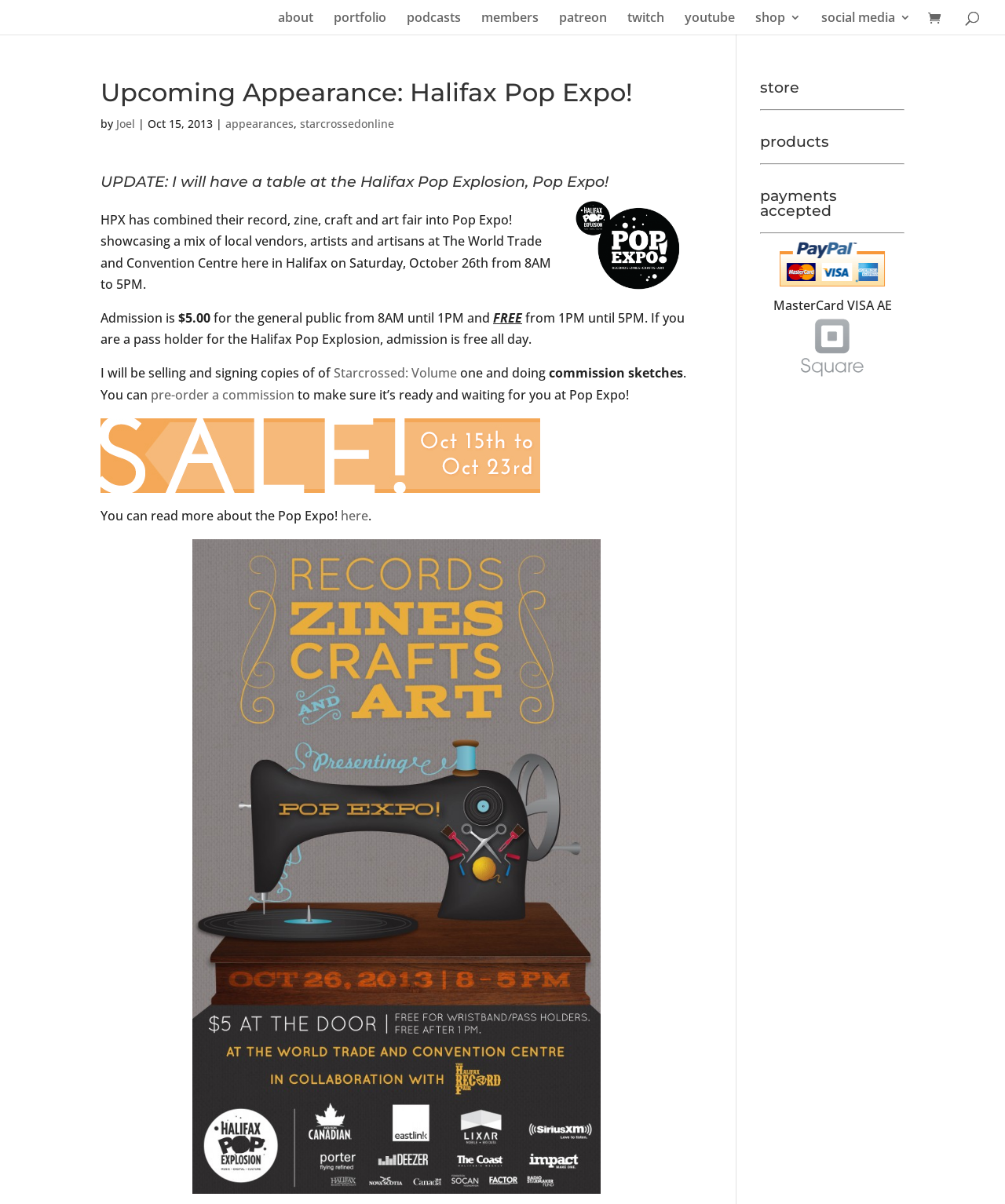Use a single word or phrase to answer the question:
What types of payment are accepted in the store?

MasterCard, VISA, AE